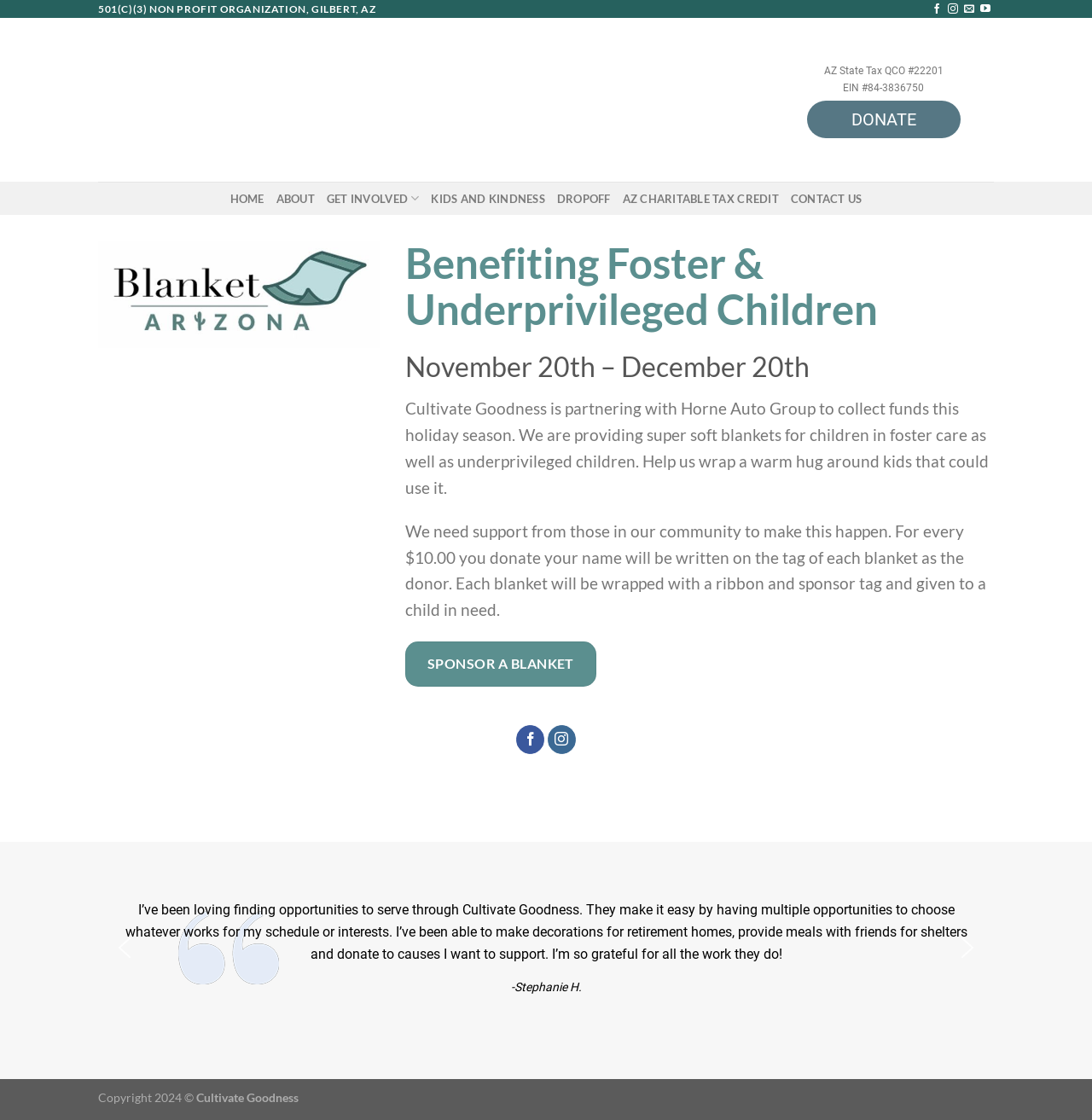What is the copyright year mentioned at the bottom of the webpage?
Based on the visual details in the image, please answer the question thoroughly.

The webpage has a copyright notice at the bottom, which mentions the year 2024, indicating that the content on the webpage is copyrighted until 2024.